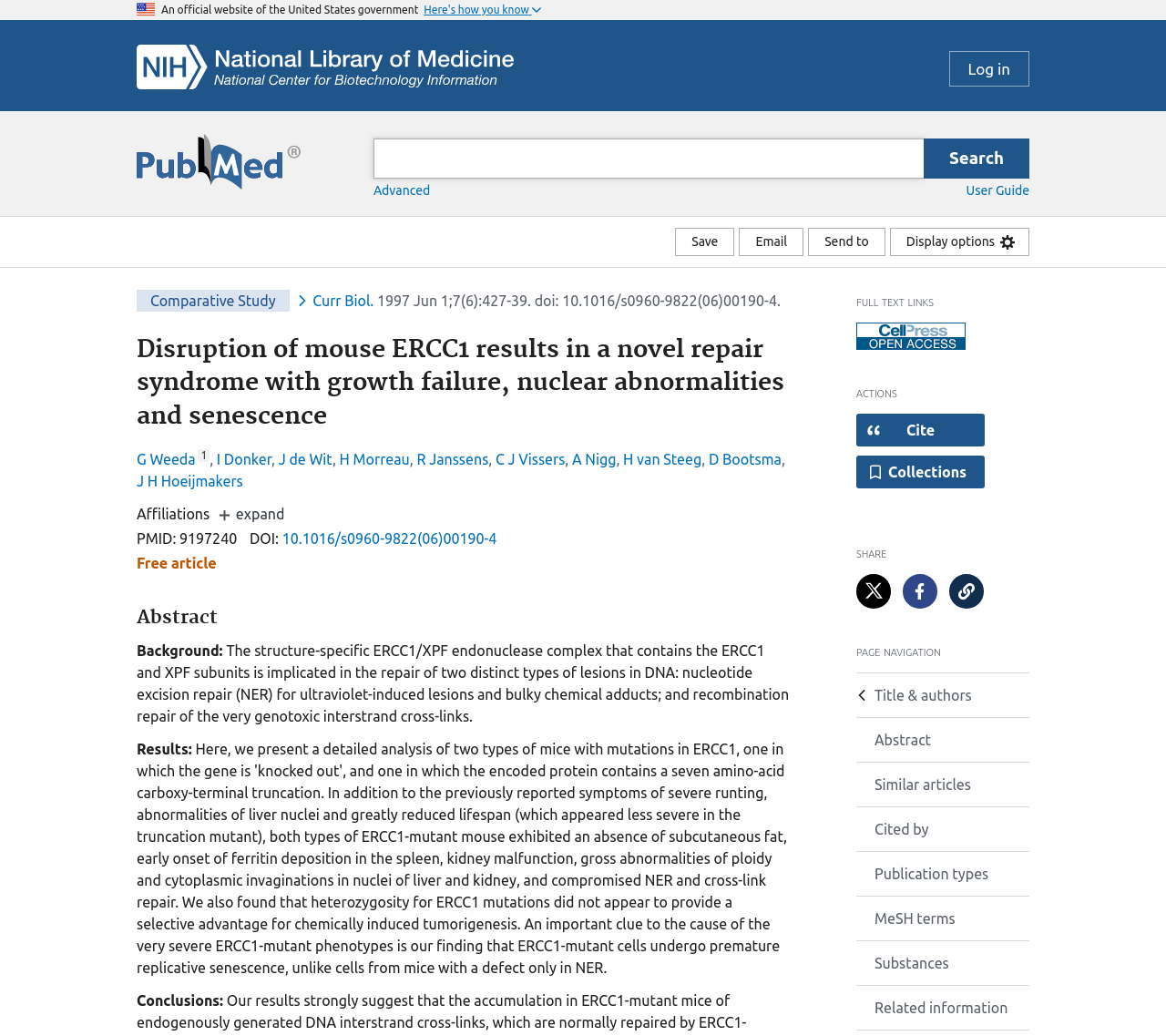Find and indicate the bounding box coordinates of the region you should select to follow the given instruction: "View recent posts".

None